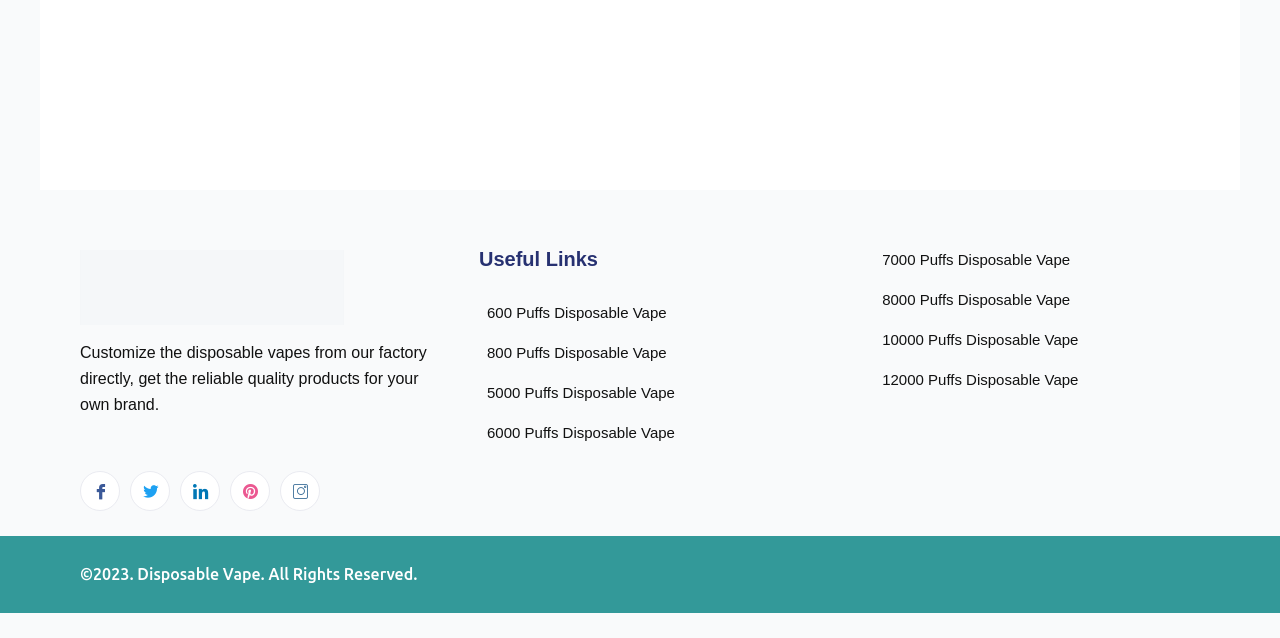What is the copyright year of the website?
Provide a thorough and detailed answer to the question.

I looked at the text '©2023. Disposable Vape. All Rights Reserved.' at the bottom of the page and found the copyright year.